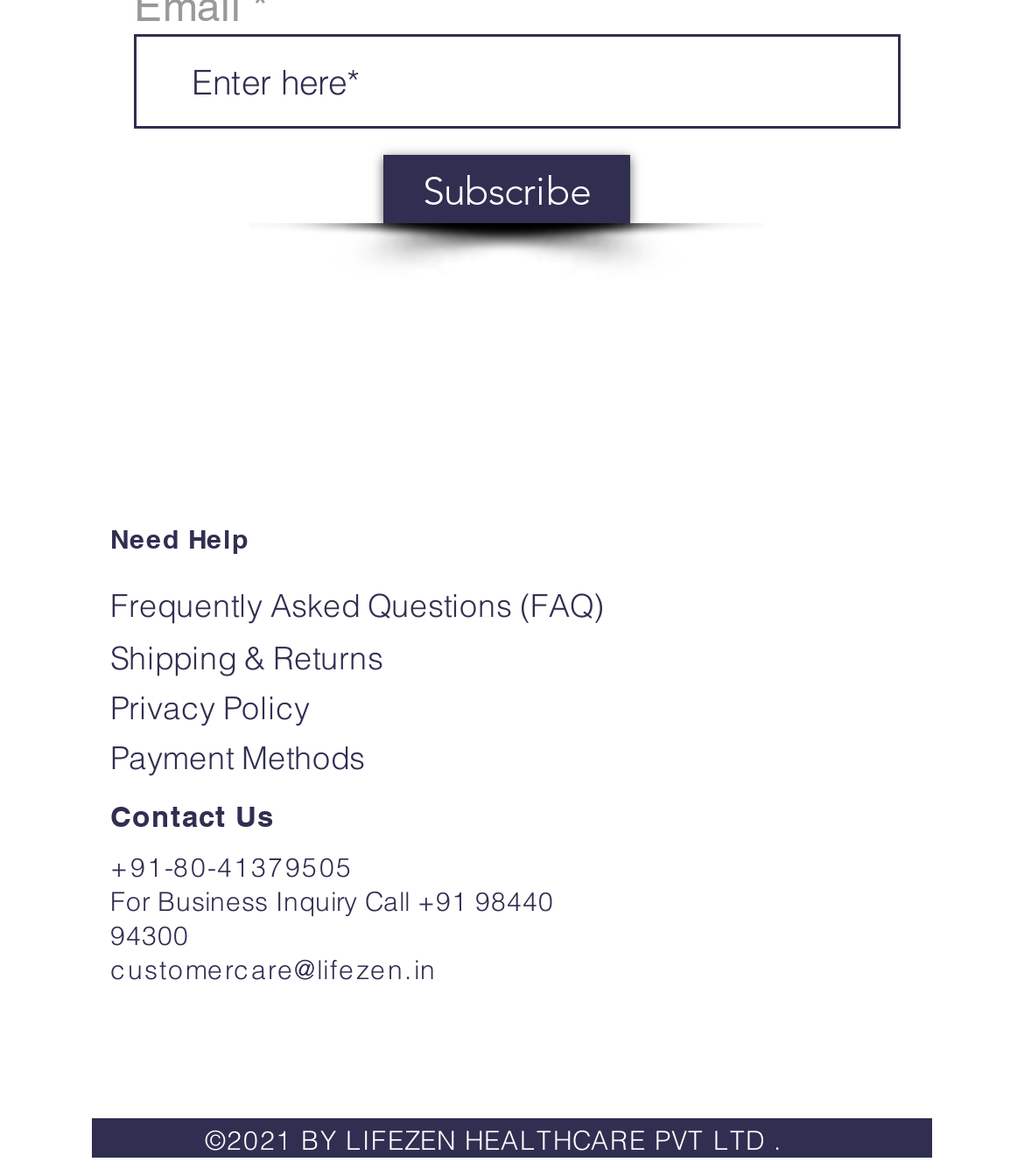Locate the bounding box coordinates of the element that should be clicked to fulfill the instruction: "Visit Facebook page".

[0.108, 0.86, 0.169, 0.914]